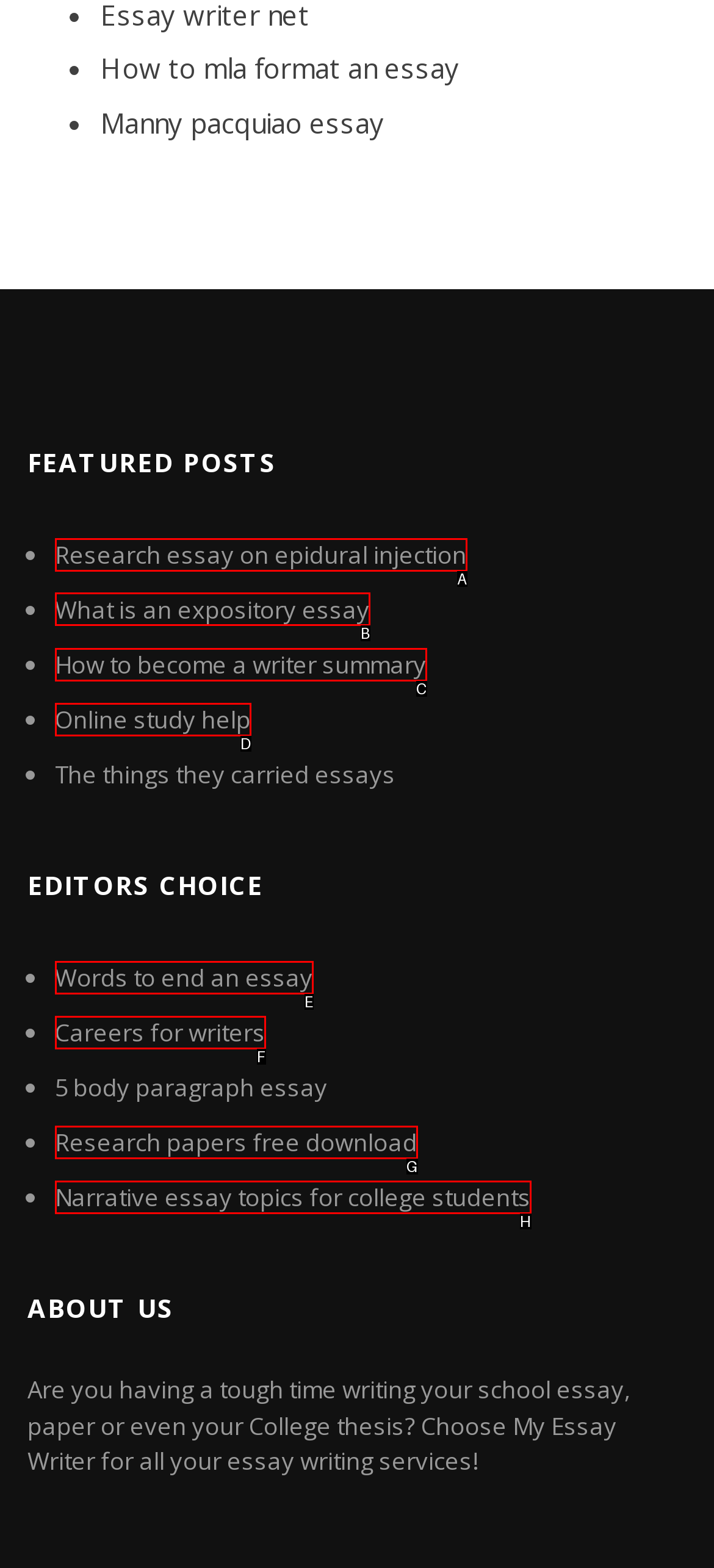Identify the correct option to click in order to complete this task: Explore 'What is an expository essay'
Answer with the letter of the chosen option directly.

B